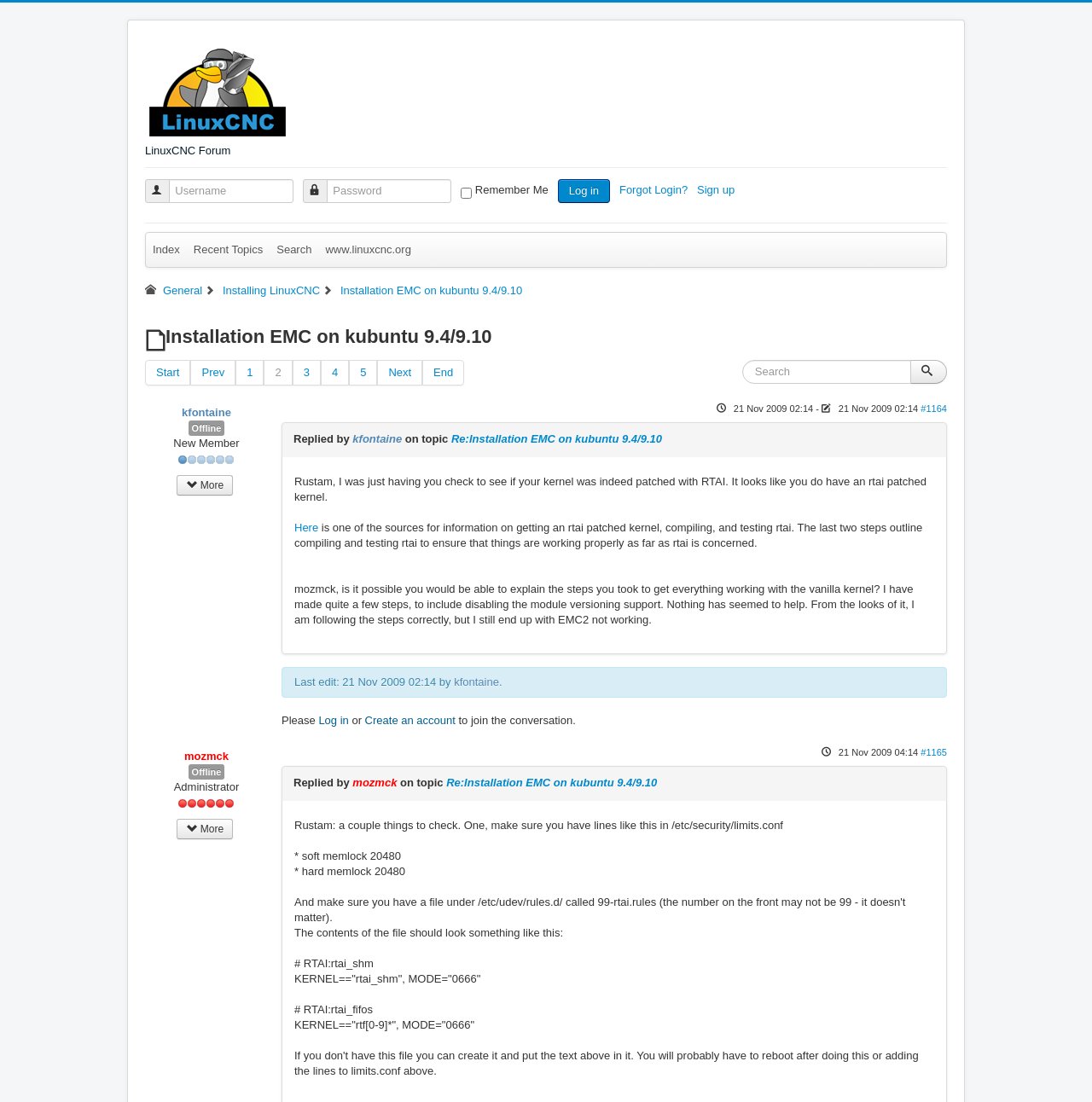Produce a meticulous description of the webpage.

This webpage is a forum discussion page titled "Installation EMC on kubuntu 9.4/9.10 - Page 2" on the LinuxCNC Forum. At the top, there is a login section with a username and password input field, a "Remember Me" checkbox, and a "Log in" button. Below this section, there are links to "Forgot Login?" and "Sign up".

On the left side, there is a navigation menu with links to "Index", "Recent Topics", "Search", and "www.linuxcnc.org". Below this menu, there are links to various topics, including "General", "Installing LinuxCNC", and "Installation EMC on kubuntu 9.4/9.10", which is the current topic.

The main content of the page is a discussion thread with multiple posts. Each post includes the username and status of the poster, the date and time of the post, and the post content. The posts are numbered, and there are links to "Start", "Prev", "1", "3", "4", "5", "Next", and "End" at the top and bottom of the page to navigate through the discussion.

The discussion is about installing EMC on kubuntu 9.4/9.10, and the posts include questions, answers, and explanations from various users. There are also links to other topics and external resources within the posts. At the bottom of the page, there is a search input field and a button to search the forum.

Overall, this webpage is a forum discussion page where users can ask questions, share knowledge, and discuss topics related to LinuxCNC.